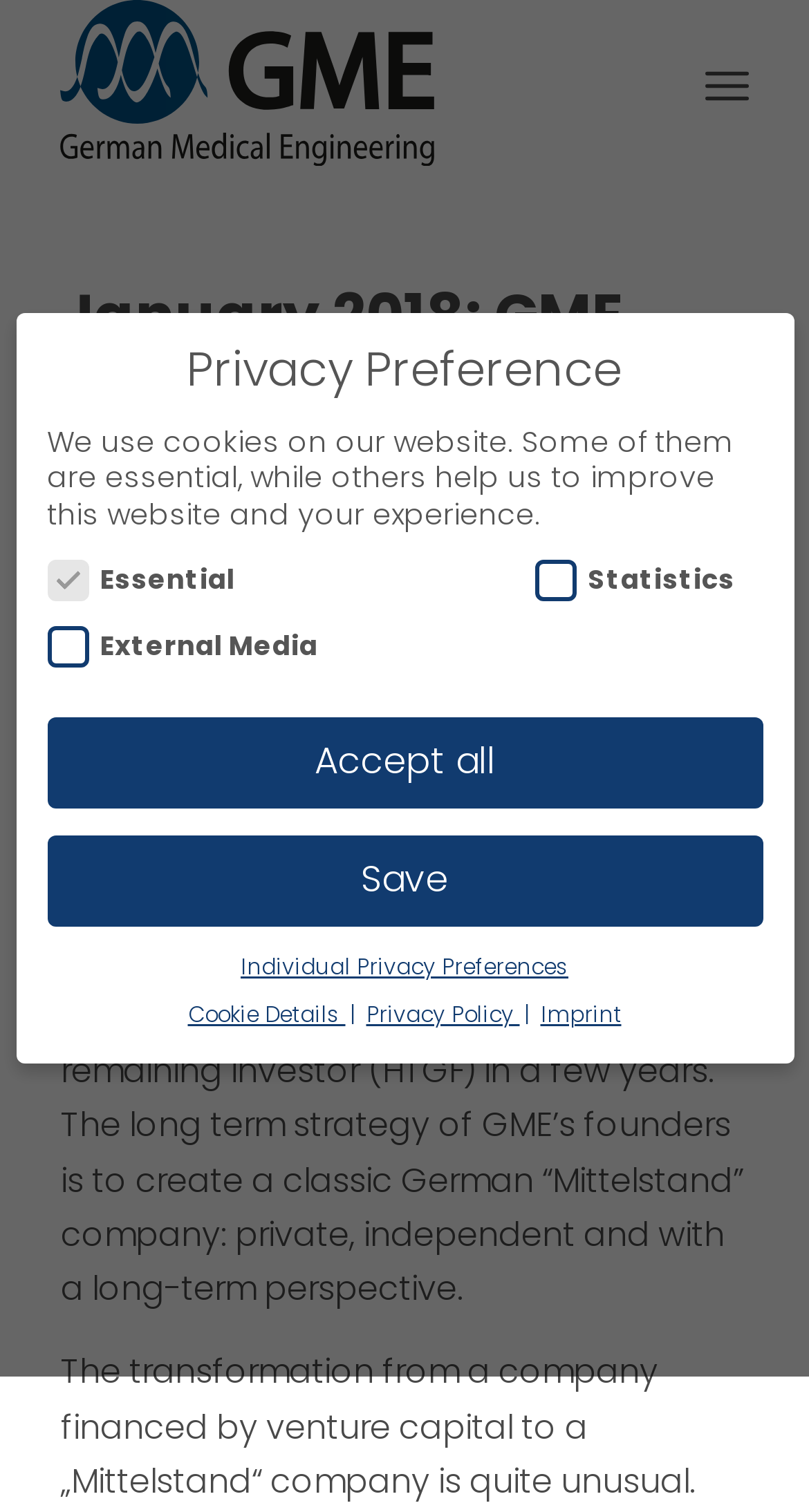Determine the bounding box coordinates for the clickable element required to fulfill the instruction: "Click the menu". Provide the coordinates as four float numbers between 0 and 1, i.e., [left, top, right, bottom].

[0.871, 0.022, 0.925, 0.088]